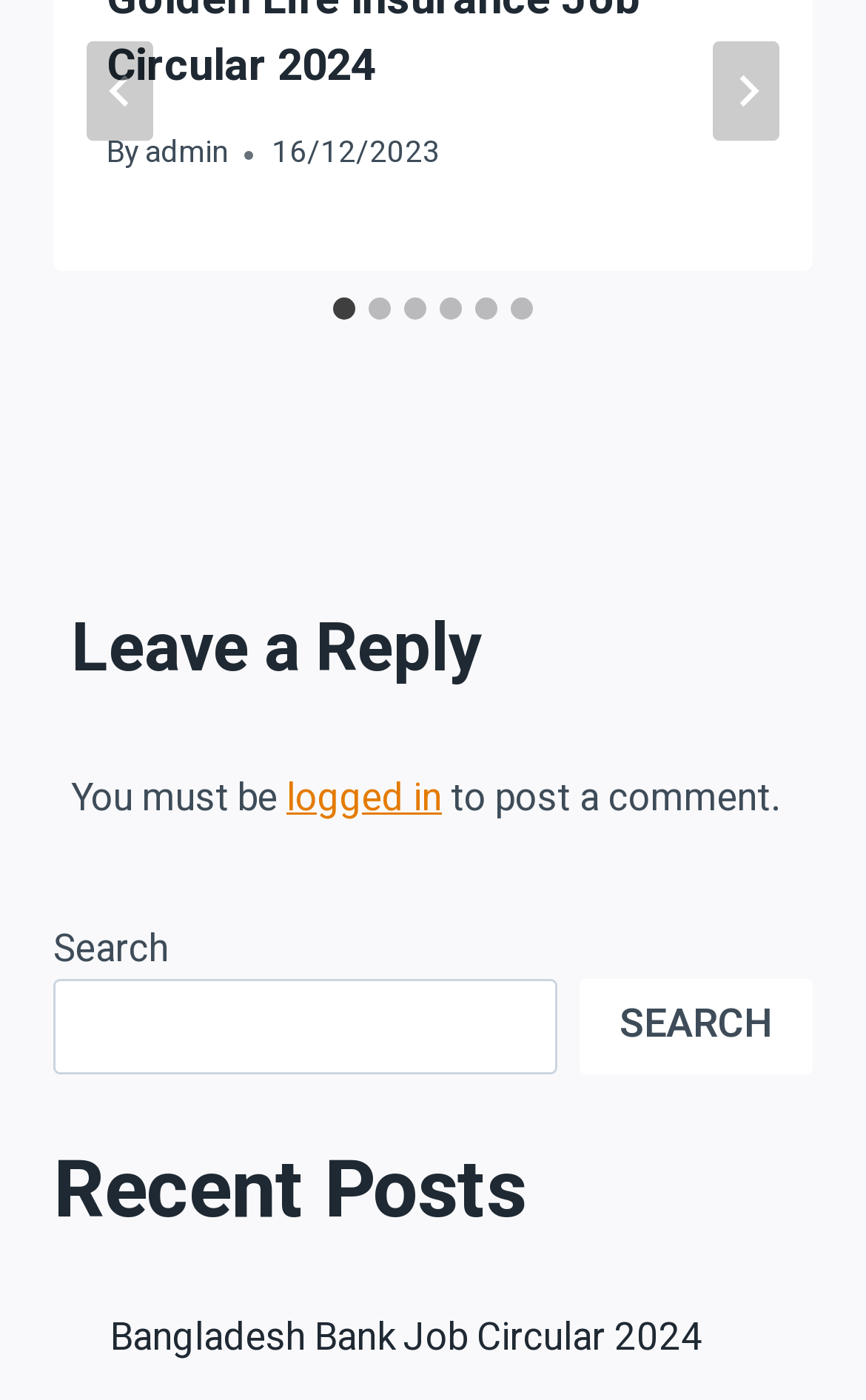Identify the bounding box coordinates for the UI element described as follows: "Home". Ensure the coordinates are four float numbers between 0 and 1, formatted as [left, top, right, bottom].

None